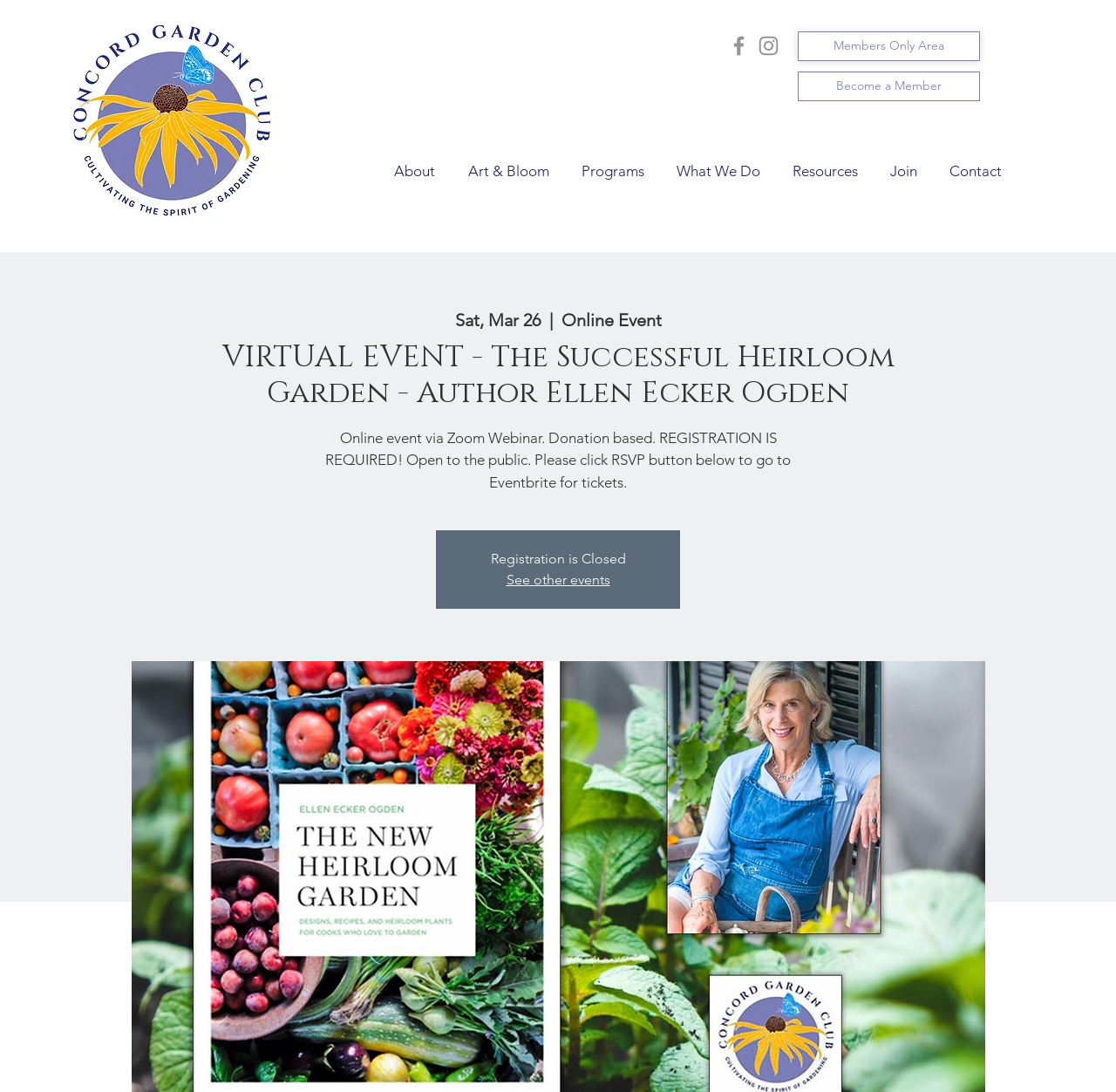Determine the coordinates of the bounding box that should be clicked to complete the instruction: "Click the official club logo". The coordinates should be represented by four float numbers between 0 and 1: [left, top, right, bottom].

[0.059, 0.014, 0.249, 0.204]